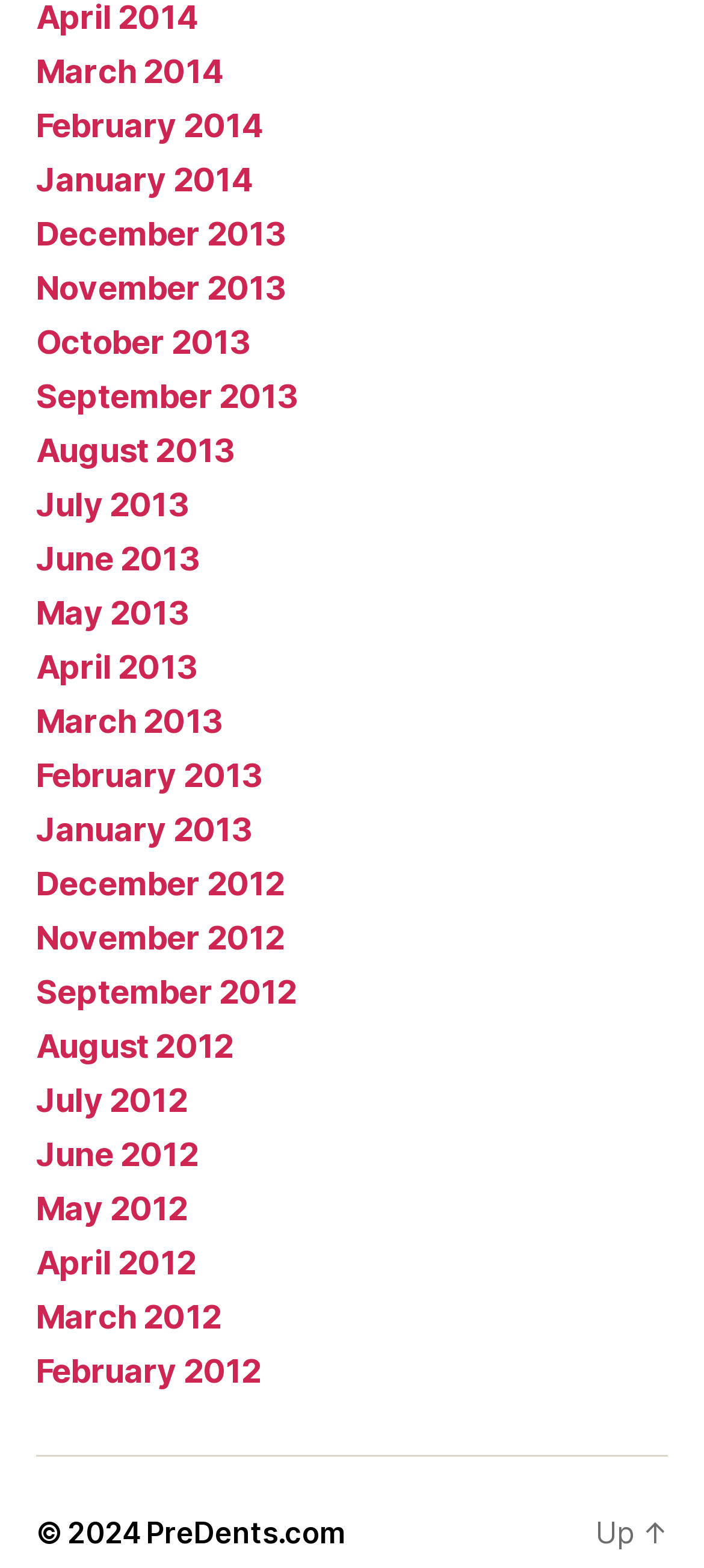What is the copyright year?
Please use the visual content to give a single word or phrase answer.

2024